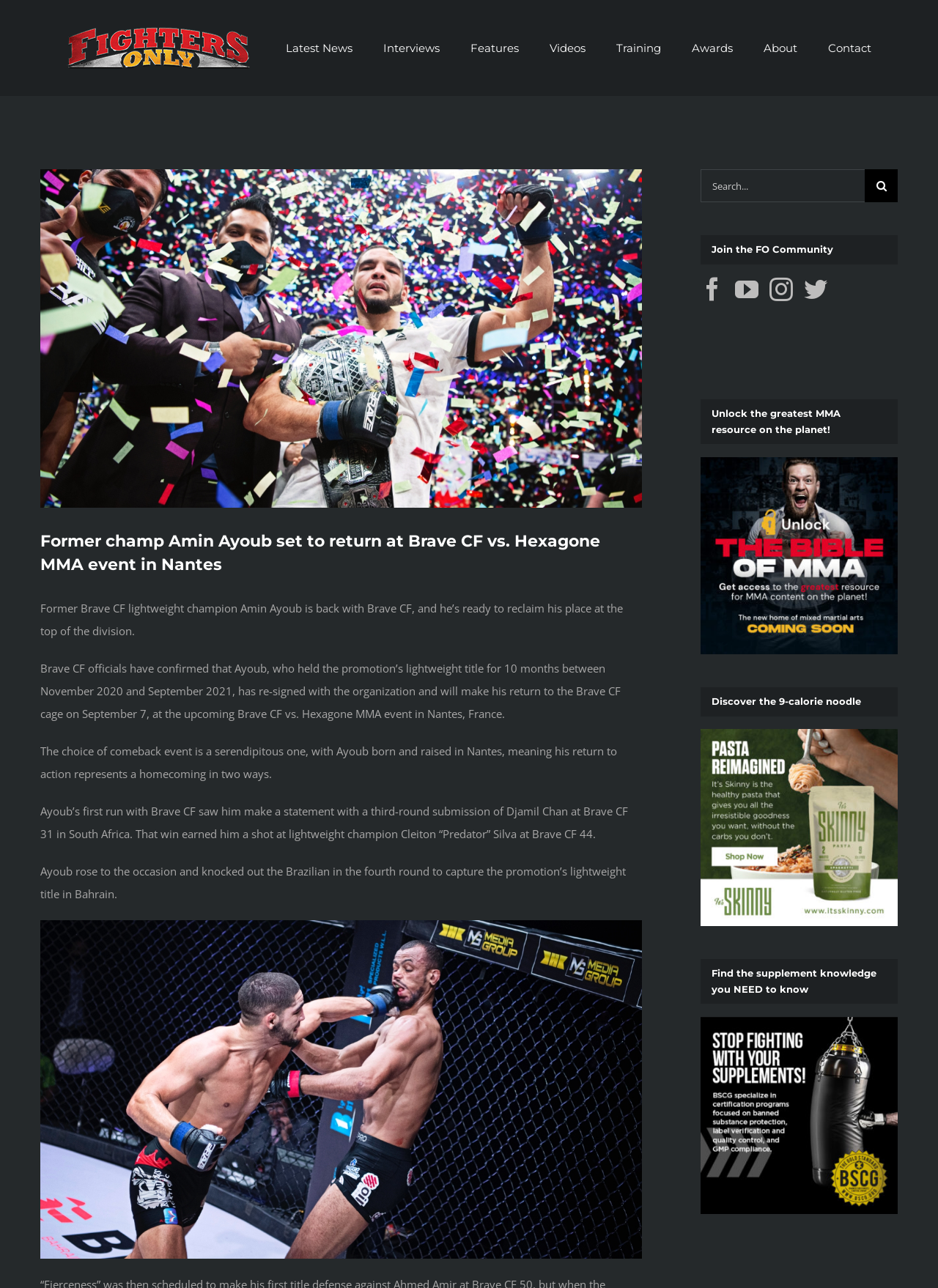What is the title of the promotion where Amin Ayoub held the lightweight title?
Relying on the image, give a concise answer in one word or a brief phrase.

Brave CF